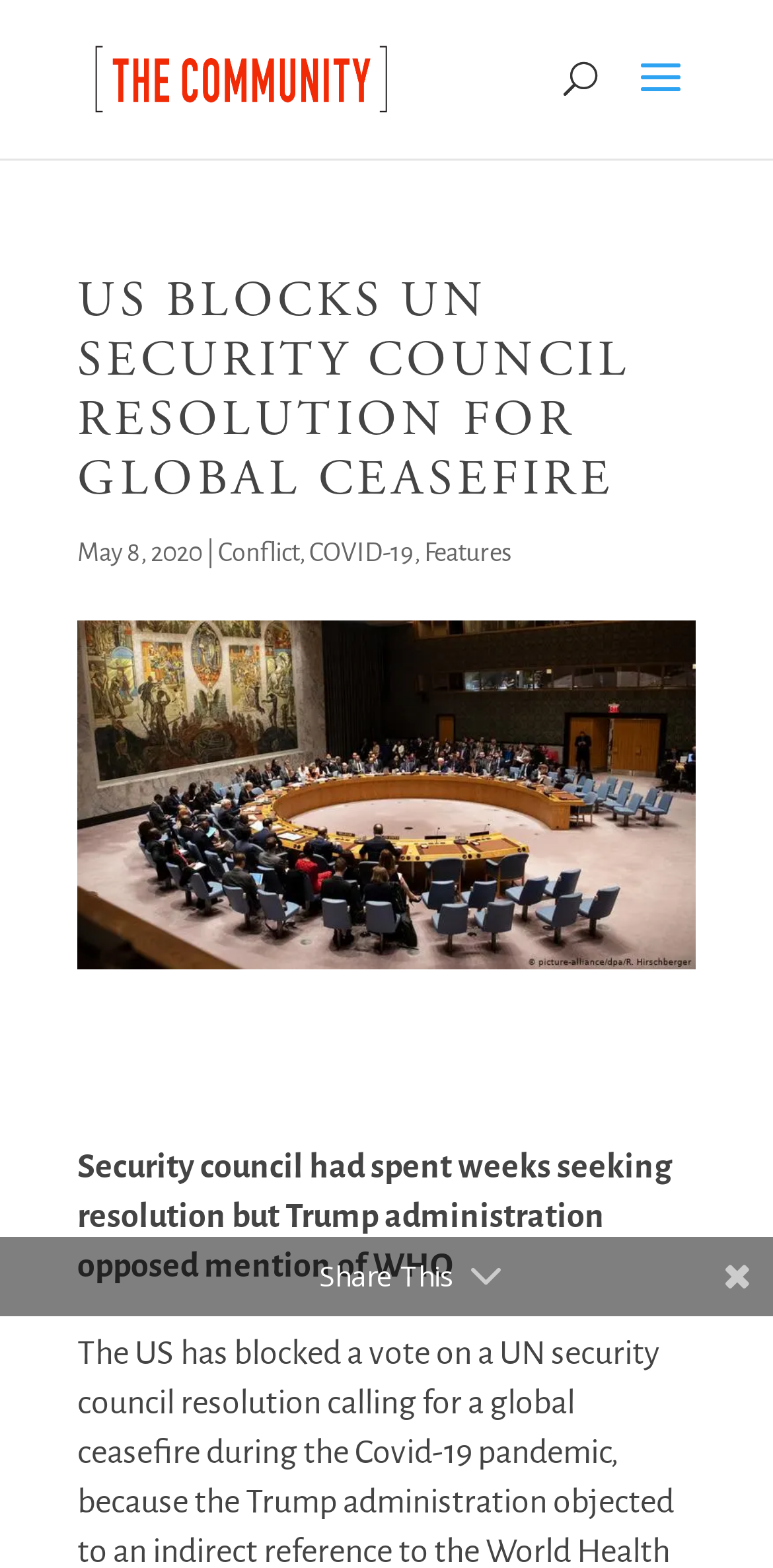Determine the bounding box coordinates for the UI element with the following description: "alt="The Community"". The coordinates should be four float numbers between 0 and 1, represented as [left, top, right, bottom].

[0.112, 0.038, 0.512, 0.062]